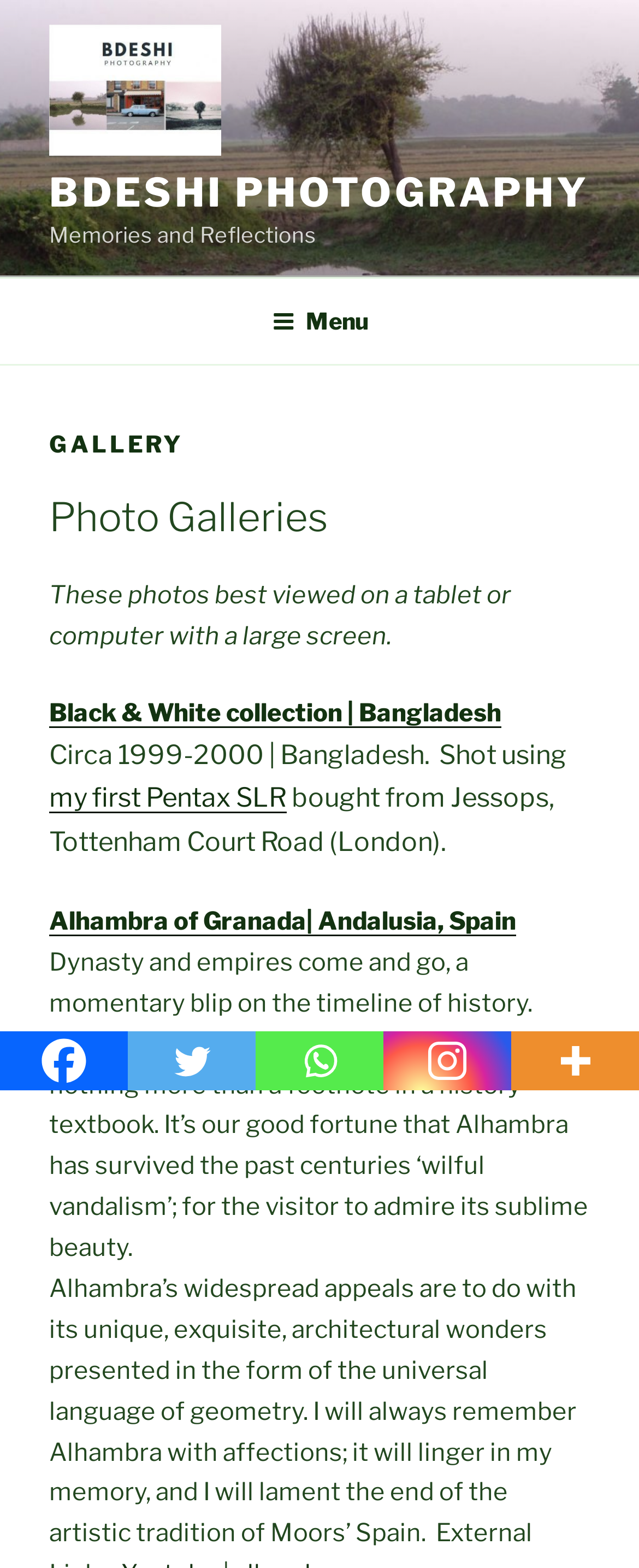Please specify the bounding box coordinates of the clickable region necessary for completing the following instruction: "Click on the 'Bdeshi Photography' link". The coordinates must consist of four float numbers between 0 and 1, i.e., [left, top, right, bottom].

[0.077, 0.016, 0.384, 0.108]